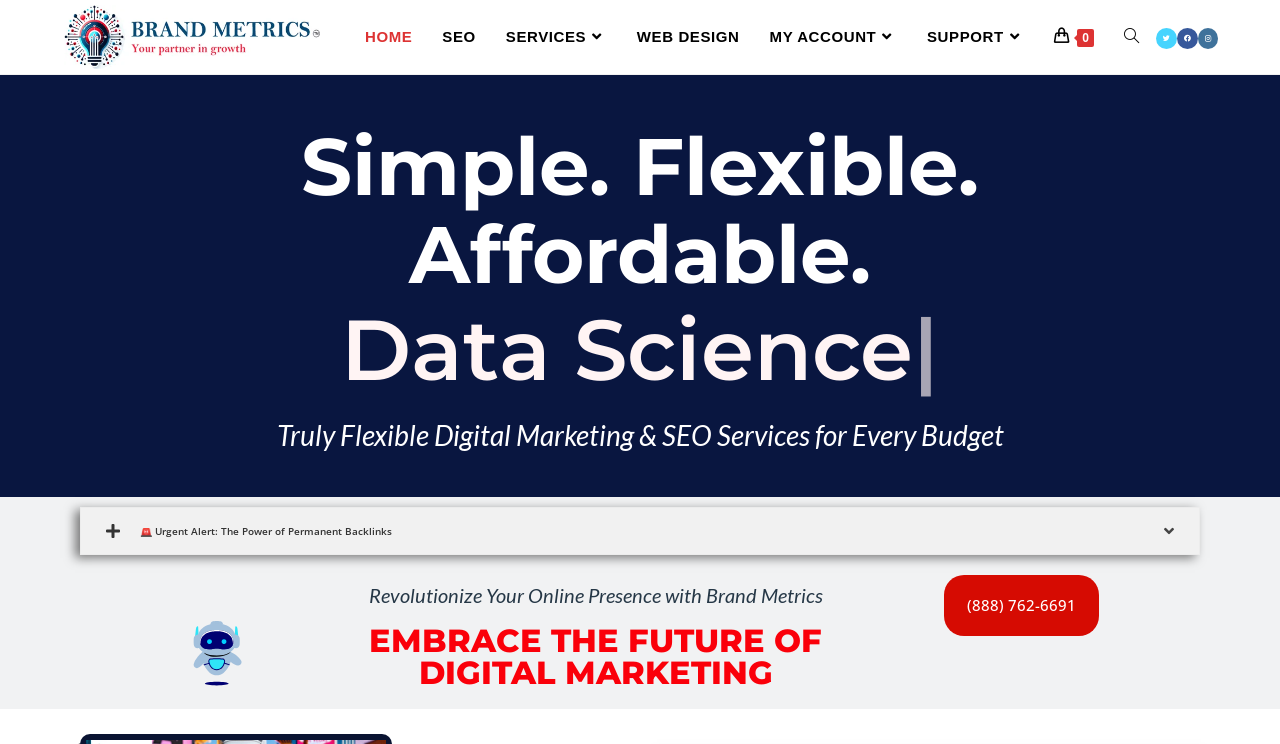Using the given element description, provide the bounding box coordinates (top-left x, top-left y, bottom-right x, bottom-right y) for the corresponding UI element in the screenshot: Toggle website search

[0.866, 0.0, 0.902, 0.099]